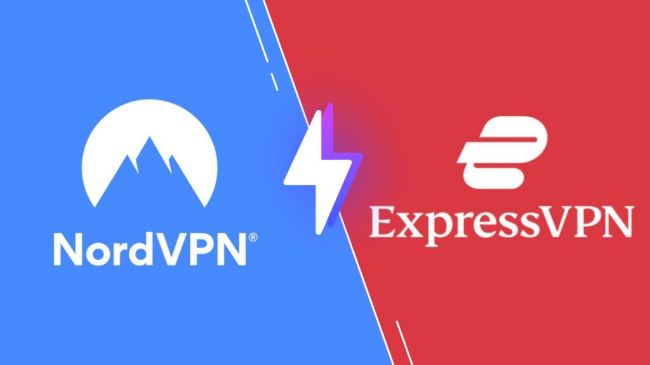Refer to the image and answer the question with as much detail as possible: What is ExpressVPN known for?

On the right side of the image, the red logo of ExpressVPN is displayed, which is known for its fast connection speeds and user-friendly interface, making it a popular choice among users.